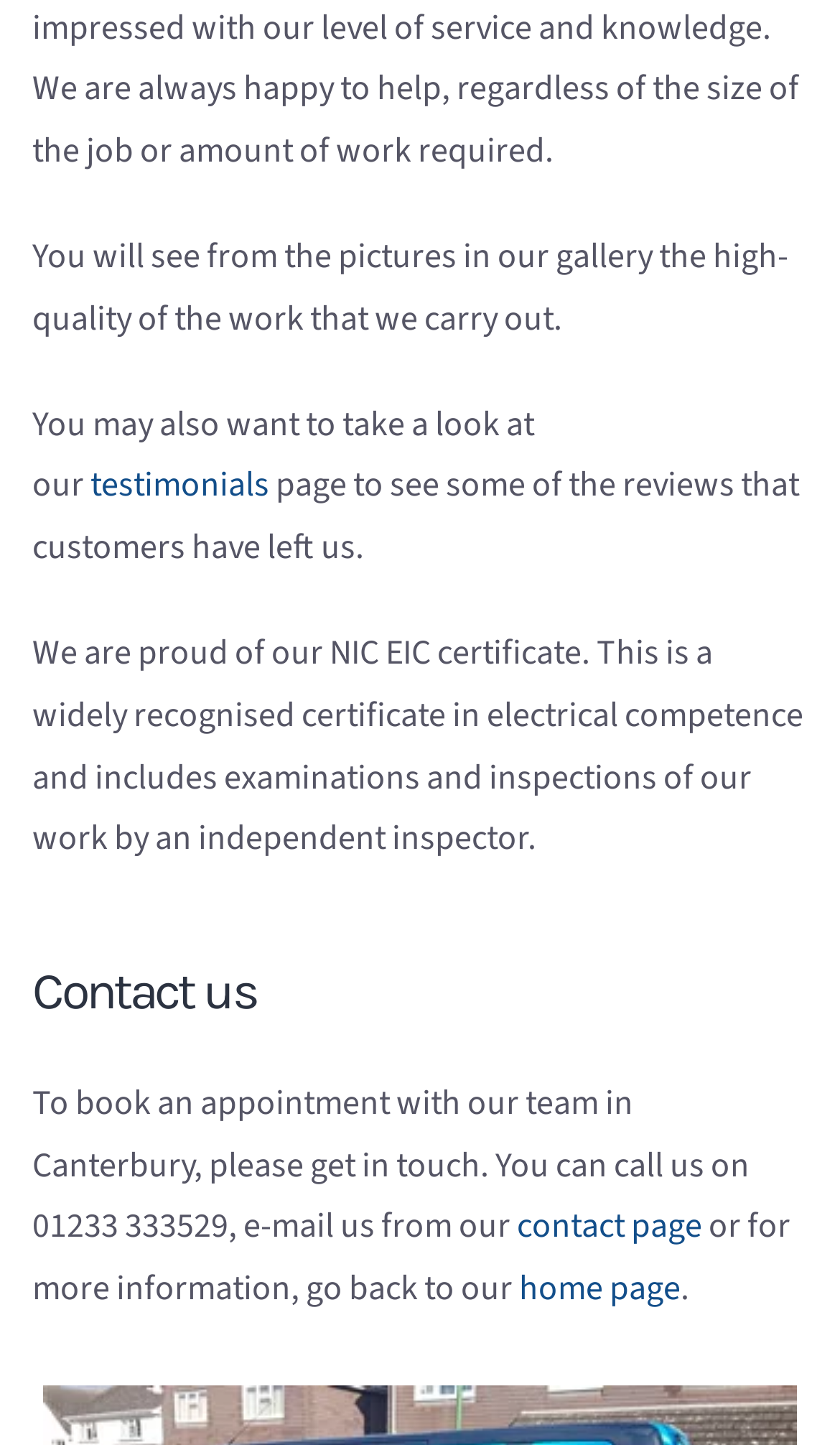How can customers book an appointment?
Could you please answer the question thoroughly and with as much detail as possible?

Customers can book an appointment with the team in Canterbury by calling 01233 333529 or by emailing from the contact page.